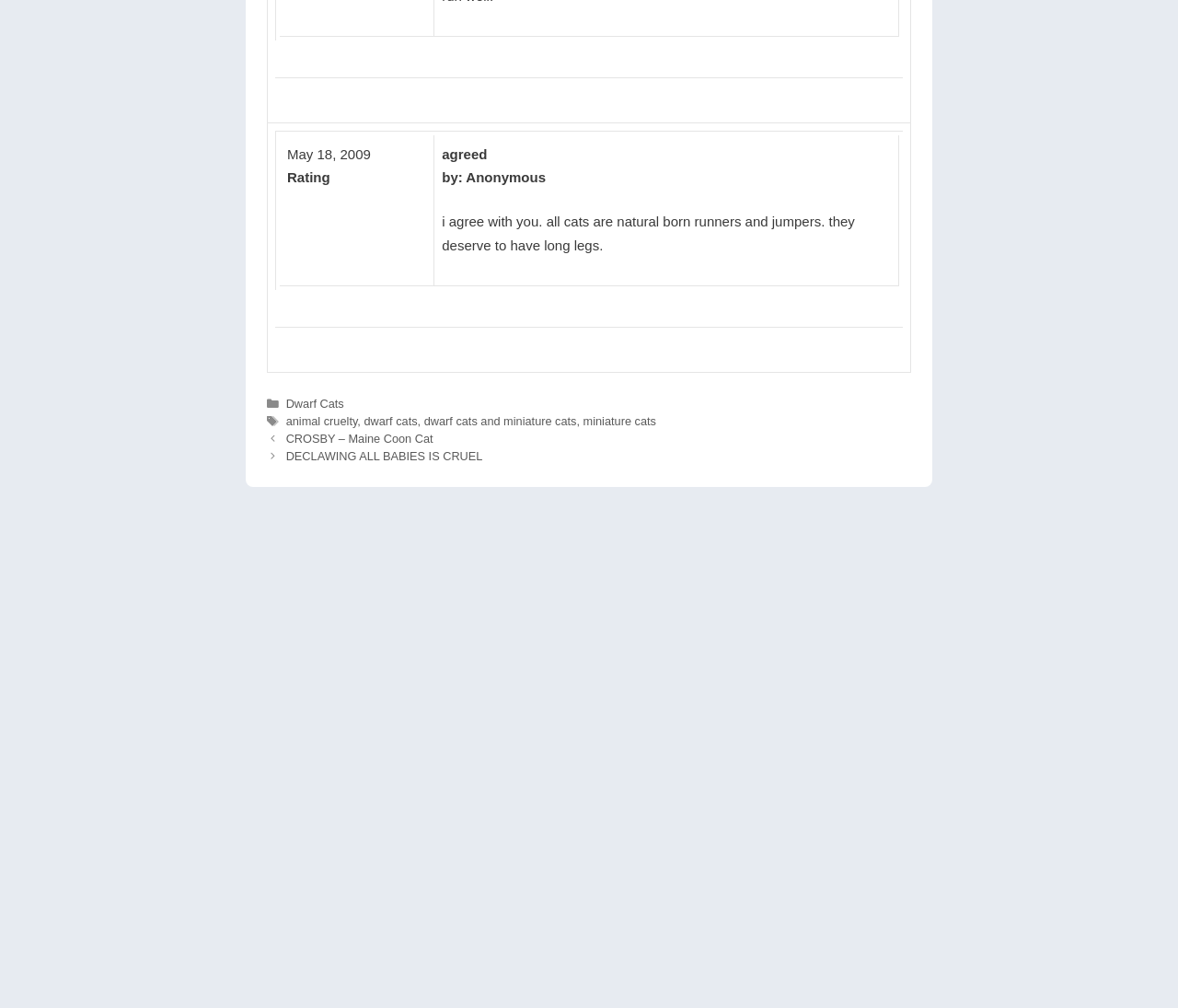What is the topic of the post?
Using the screenshot, give a one-word or short phrase answer.

Dwarf Cats